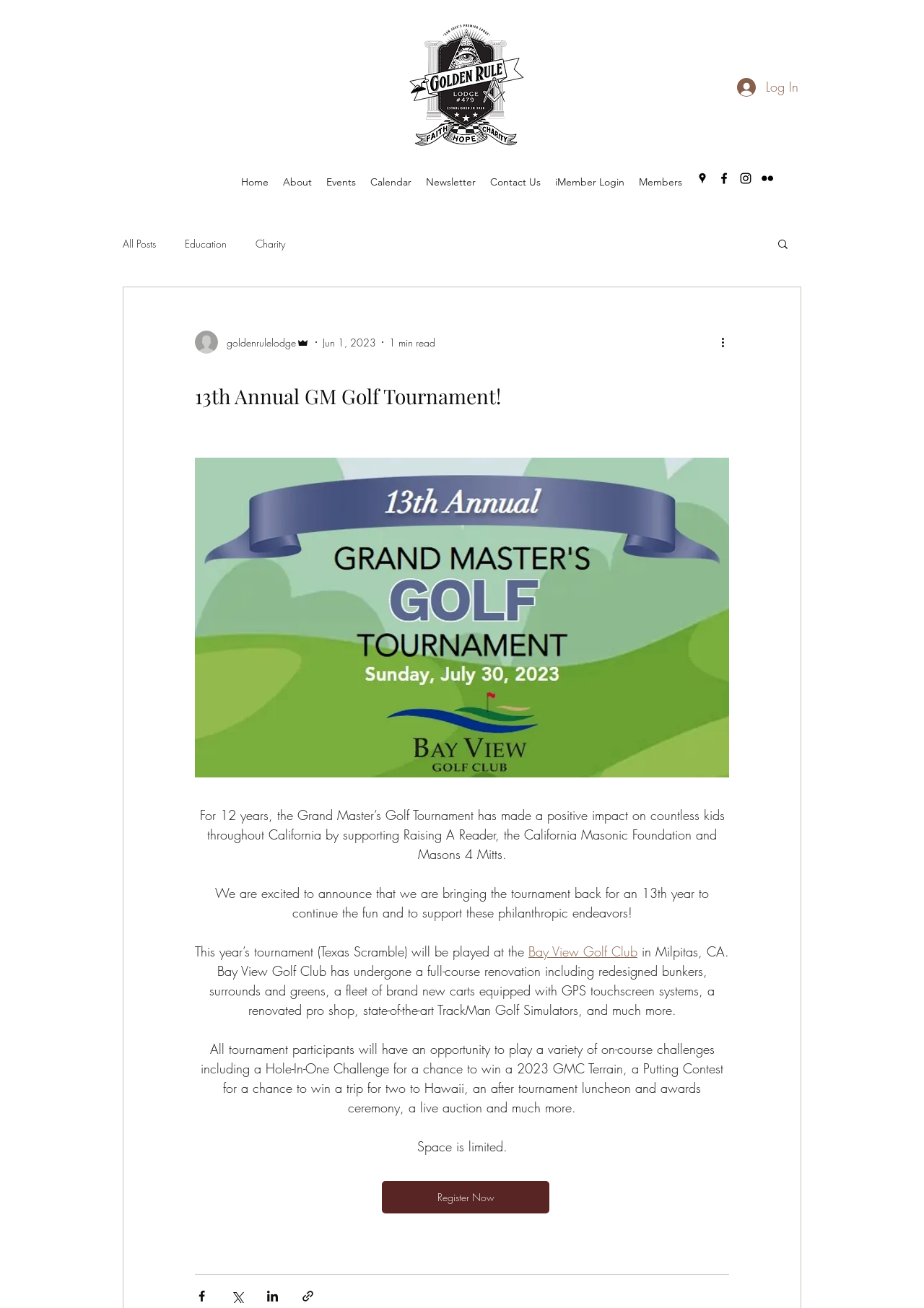Look at the image and write a detailed answer to the question: 
What is the purpose of the golf tournament?

The purpose of the golf tournament can be found in the article section of the webpage, which mentions that the tournament has made a positive impact on countless kids throughout California by supporting Raising A Reader, the California Masonic Foundation, and Masons 4 Mitts.